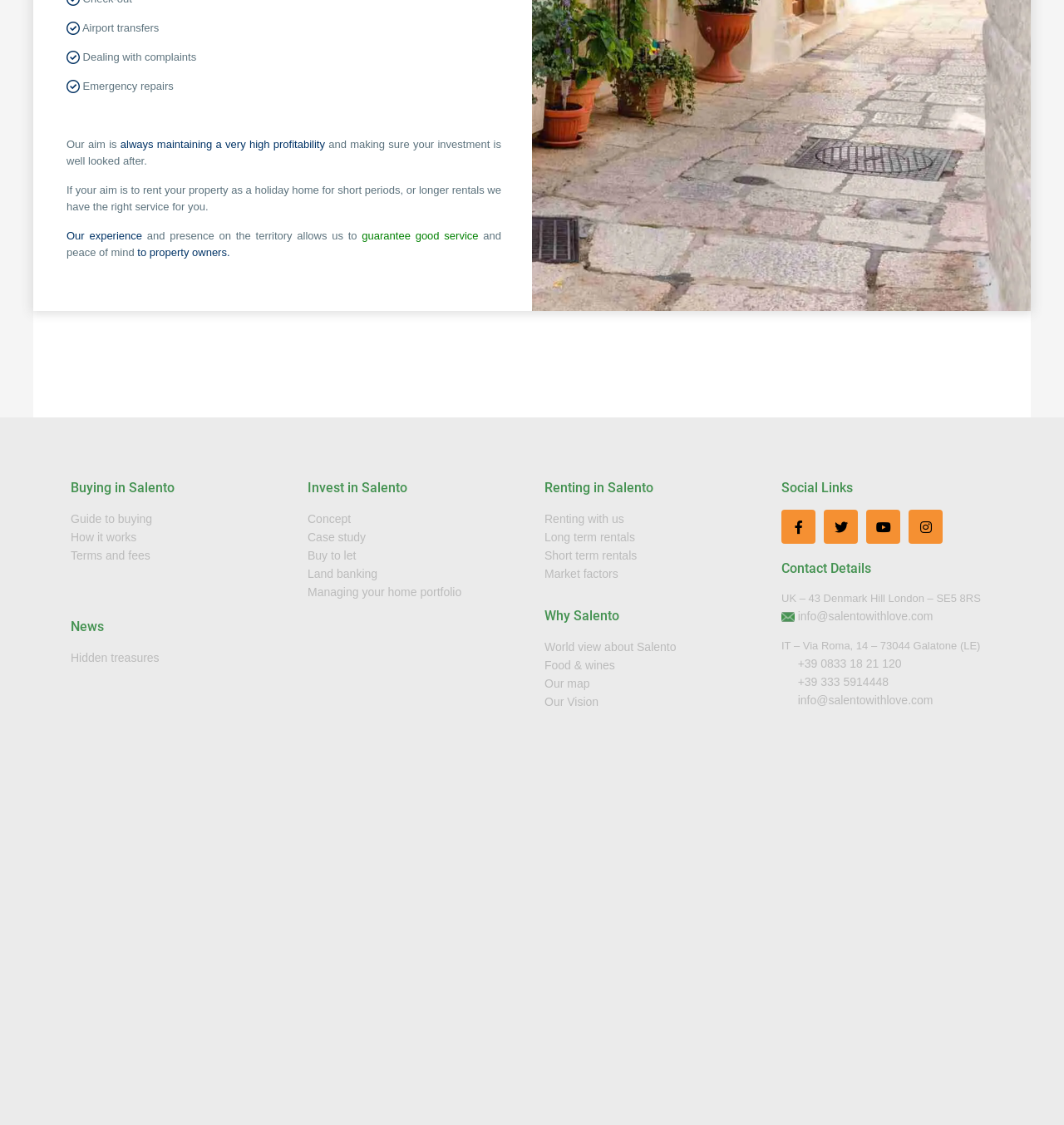Predict the bounding box coordinates of the area that should be clicked to accomplish the following instruction: "Learn about 'Invest in Salento'". The bounding box coordinates should consist of four float numbers between 0 and 1, i.e., [left, top, right, bottom].

[0.289, 0.427, 0.488, 0.442]